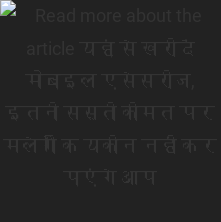Please answer the following question using a single word or phrase: 
What type of products are being discussed?

Mobile accessories